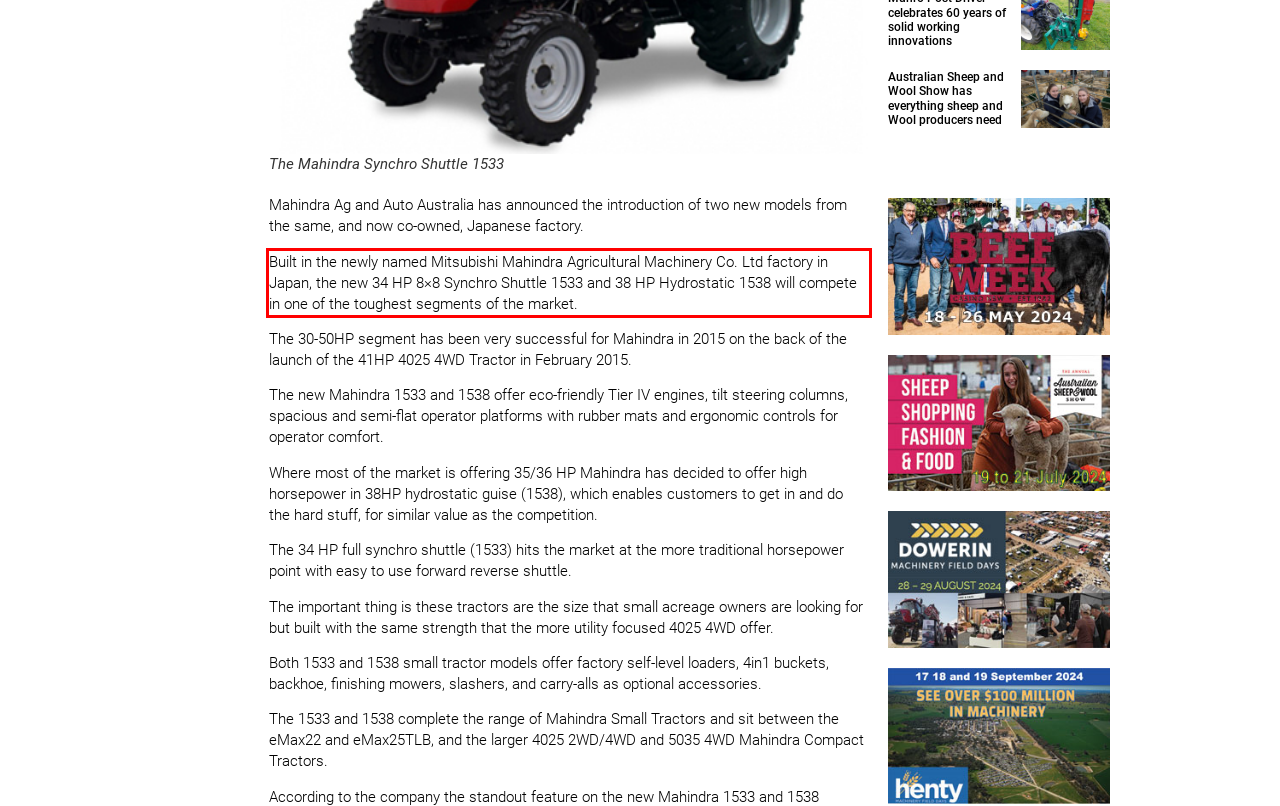Inspect the webpage screenshot that has a red bounding box and use OCR technology to read and display the text inside the red bounding box.

Built in the newly named Mitsubishi Mahindra Agricultural Machinery Co. Ltd factory in Japan, the new 34 HP 8×8 Synchro Shuttle 1533 and 38 HP Hydrostatic 1538 will compete in one of the toughest segments of the market.